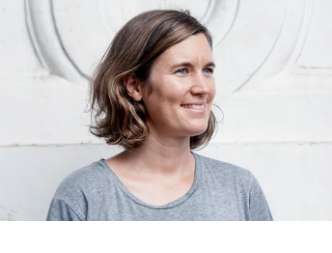Describe all the elements visible in the image meticulously.

The image features a woman with shoulder-length brown hair, wearing a casual gray T-shirt. She is smiling gently while looking to the side, exuding a warm and approachable demeanor. The background is subtly textured, highlighting the subject. This image represents Ellen Bauer, a Theme Developer, who is part of a strong team that values a calm, healthy, and peaceful work environment as essential to success. Ellen's friendly expression encapsulates the collaborative spirit of the team, emphasizing their commitment to creating a supportive atmosphere for everyone.